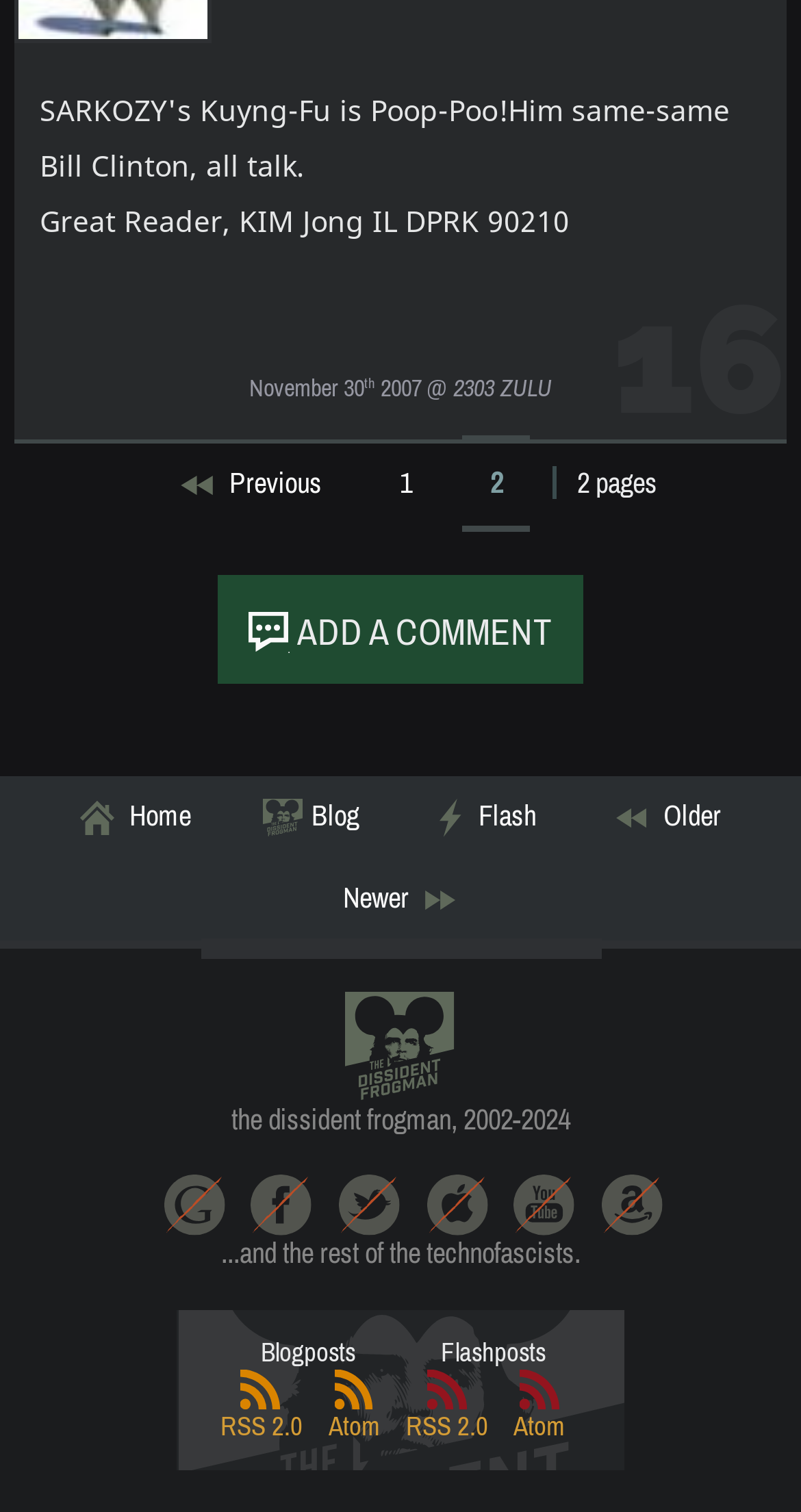Using the element description: "Add a comment", determine the bounding box coordinates for the specified UI element. The coordinates should be four float numbers between 0 and 1, [left, top, right, bottom].

[0.271, 0.381, 0.729, 0.452]